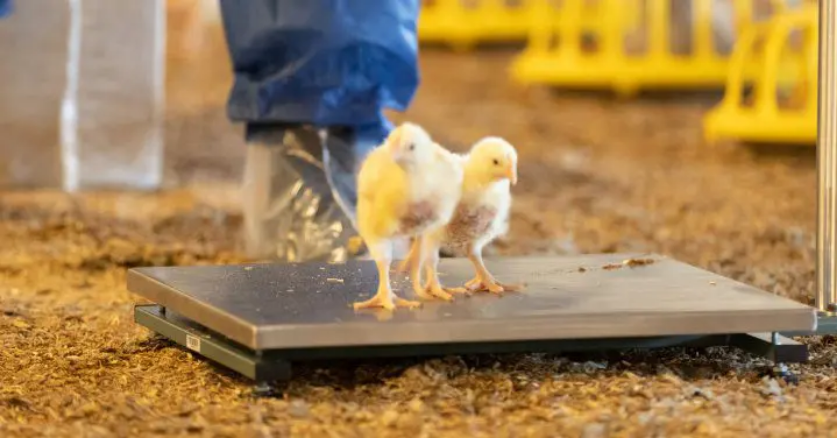Please give a succinct answer using a single word or phrase:
How many chicks are on the weighing scale?

two